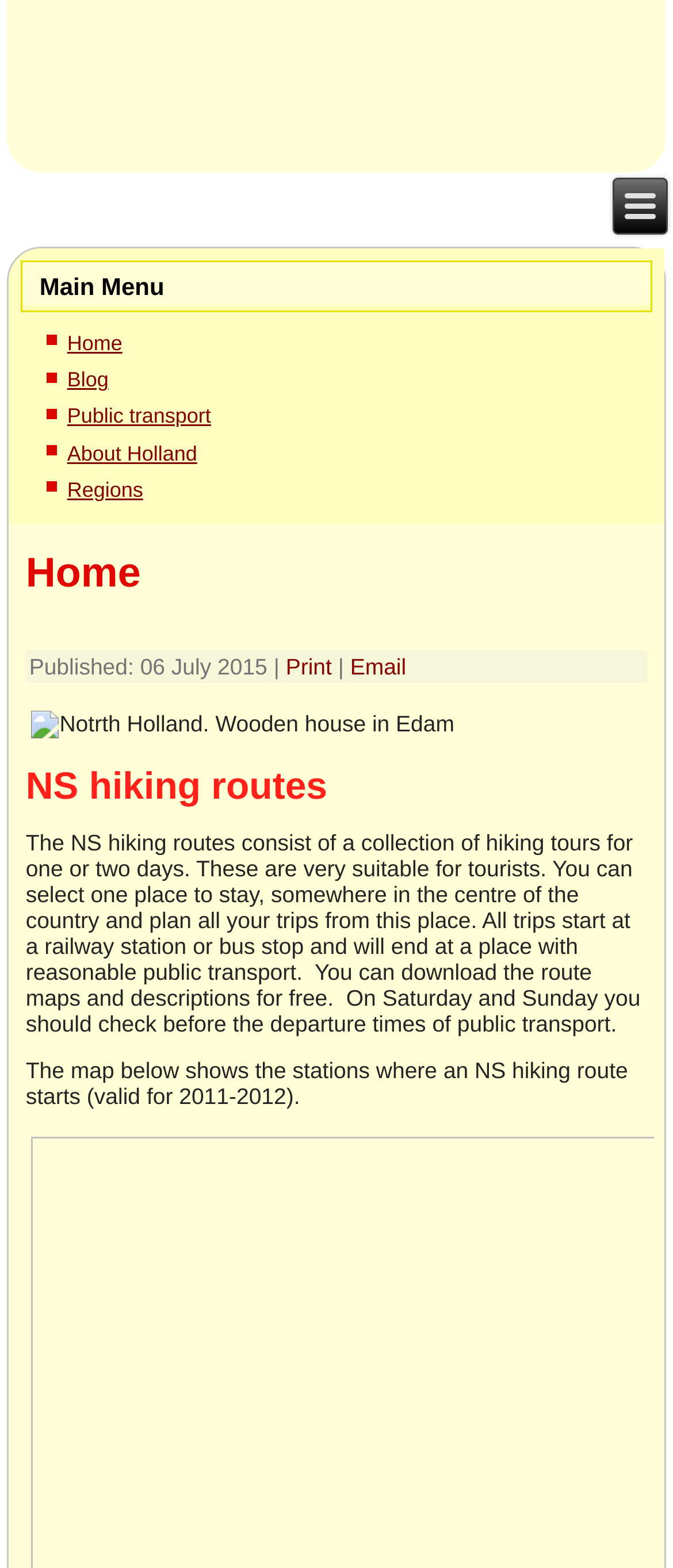What is shown in the map below the article?
Answer the question in a detailed and comprehensive manner.

According to the webpage content, the map below the article shows the stations where an NS hiking route starts, which is valid for 2011-2012.